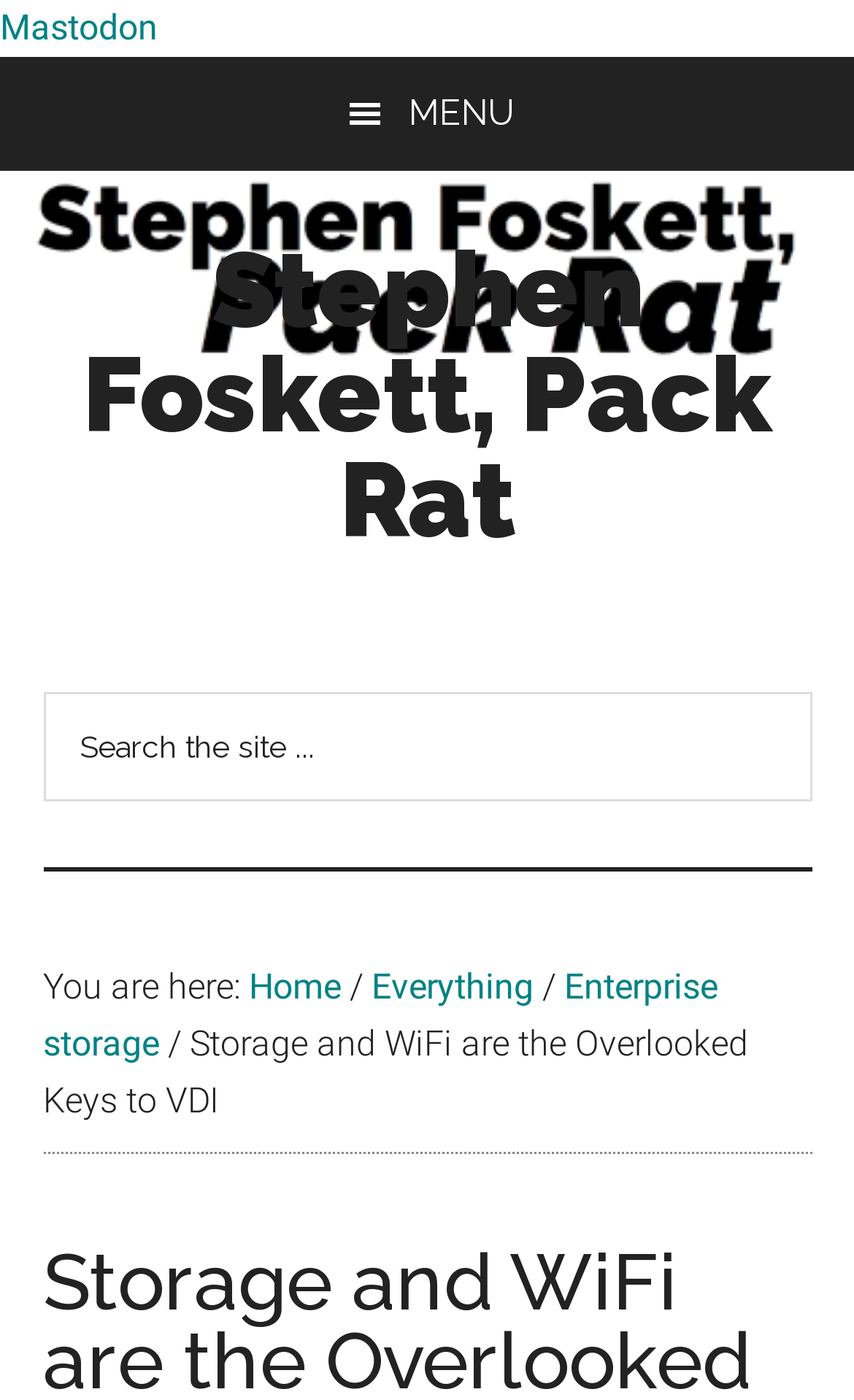Using the provided description Home, find the bounding box coordinates for the UI element. Provide the coordinates in (top-left x, top-left y, bottom-right x, bottom-right y) format, ensuring all values are between 0 and 1.

[0.291, 0.69, 0.399, 0.72]